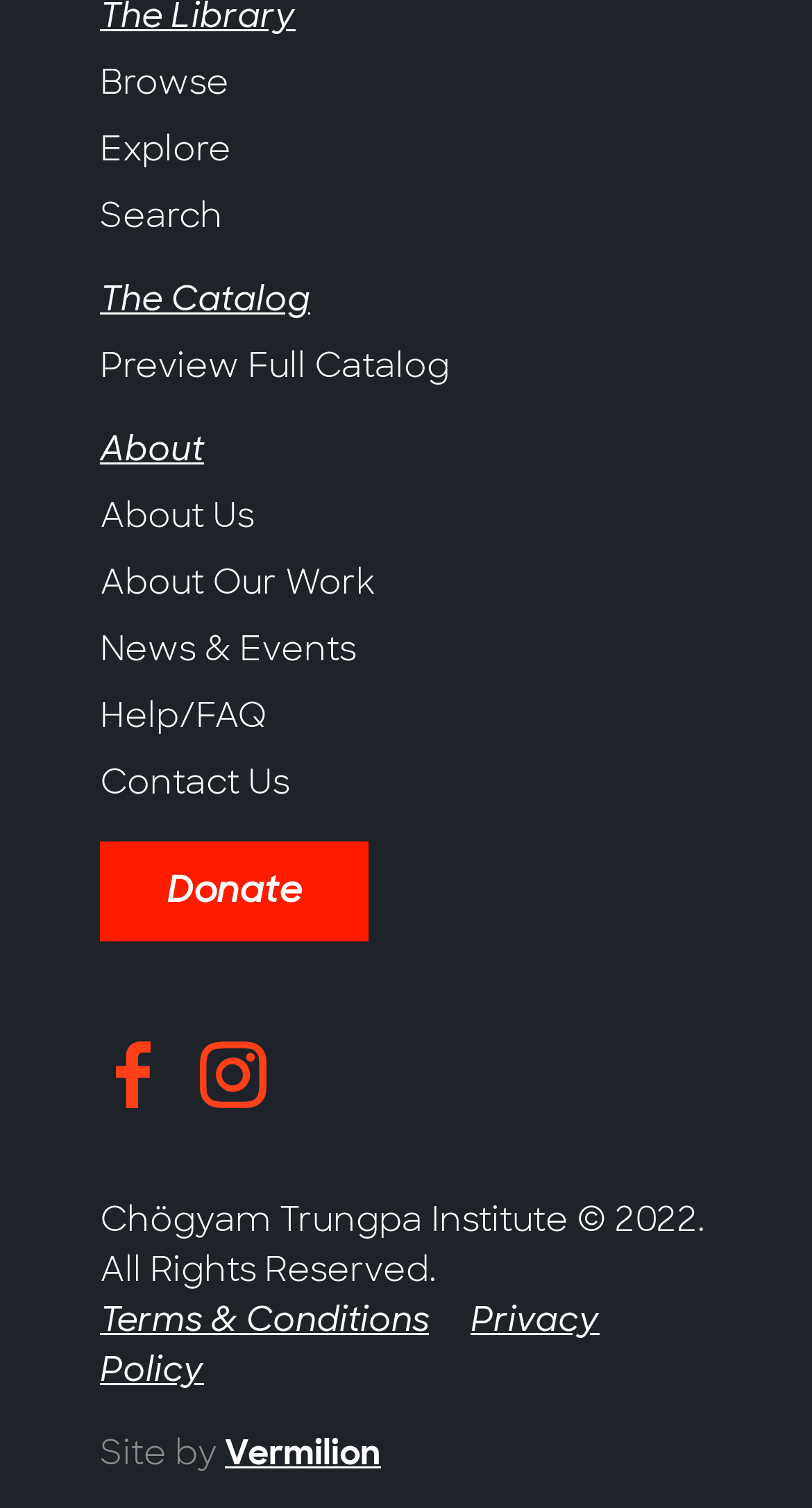Provide the bounding box coordinates of the section that needs to be clicked to accomplish the following instruction: "Browse the catalog."

[0.123, 0.04, 0.282, 0.069]